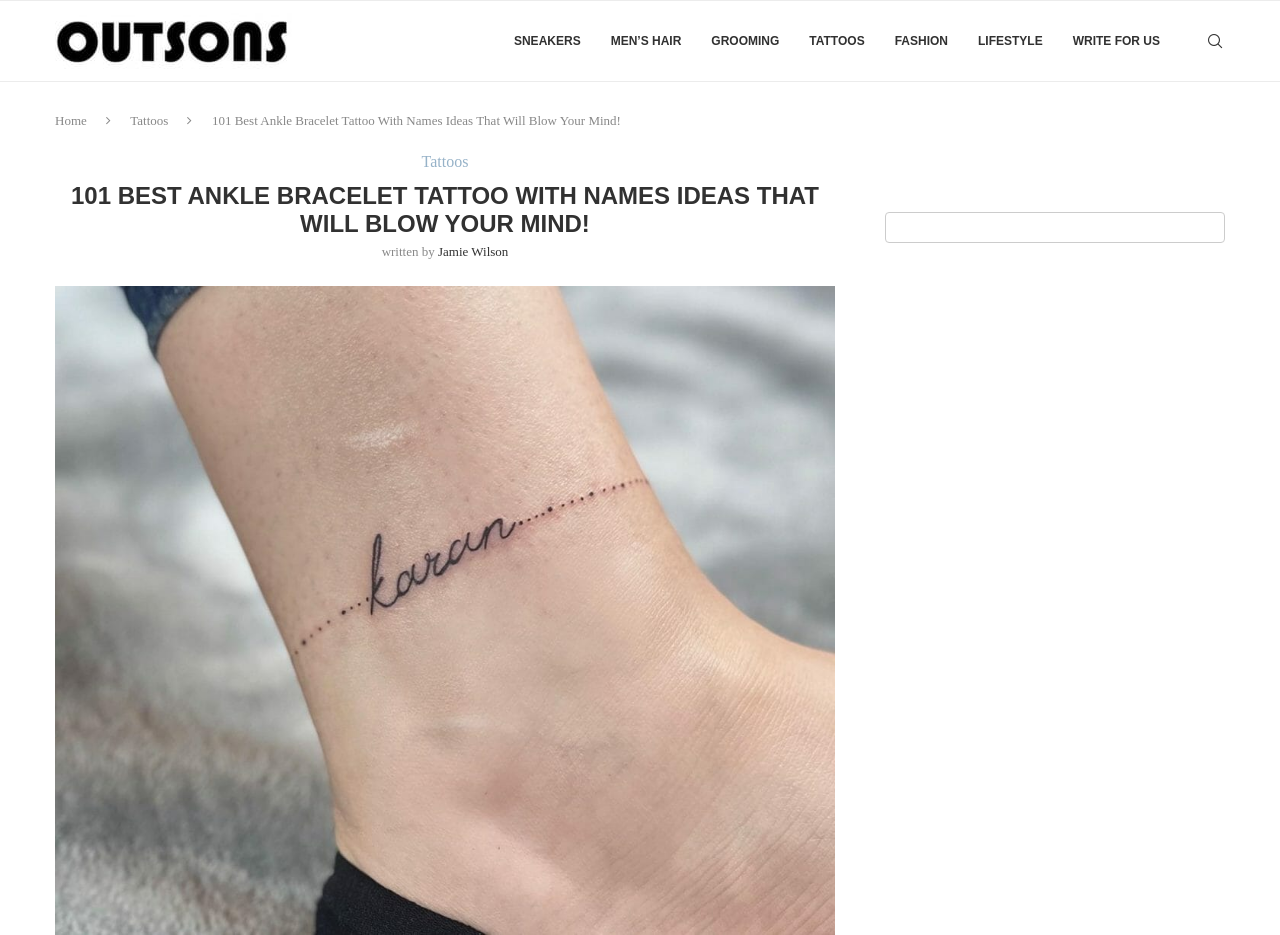Summarize the webpage comprehensively, mentioning all visible components.

This webpage is about ankle bracelet tattoos with names, showcasing 101 ideas that will impress. At the top, there is a navigation menu with links to various categories, including "SNEAKERS", "MEN'S HAIR", "GROOMING", "TATTOOS", "FASHION", "LIFESTYLE", and "WRITE FOR US". On the top right, there is a search link.

Below the navigation menu, there is a prominent heading that reads "101 BEST ANKLE BRACELET TATTOO WITH NAMES IDEAS THAT WILL BLOW YOUR MIND!" in a large font size. Underneath the heading, there is a text "written by" followed by the author's name, "Jamie Wilson", which is a clickable link.

On the left side, there is a sidebar with links to "Home" and "Tattoos". The main content area is dominated by a large section with a loading message "Loading... Ankle Bracelet Tattoo With Names", which likely contains the 101 ideas mentioned in the title. There is a button at the bottom of this section, but its purpose is unclear.

At the very bottom of the page, there is a complementary section that takes up about a third of the page's width. The content of this section is not immediately clear, but it may contain additional information or related links.